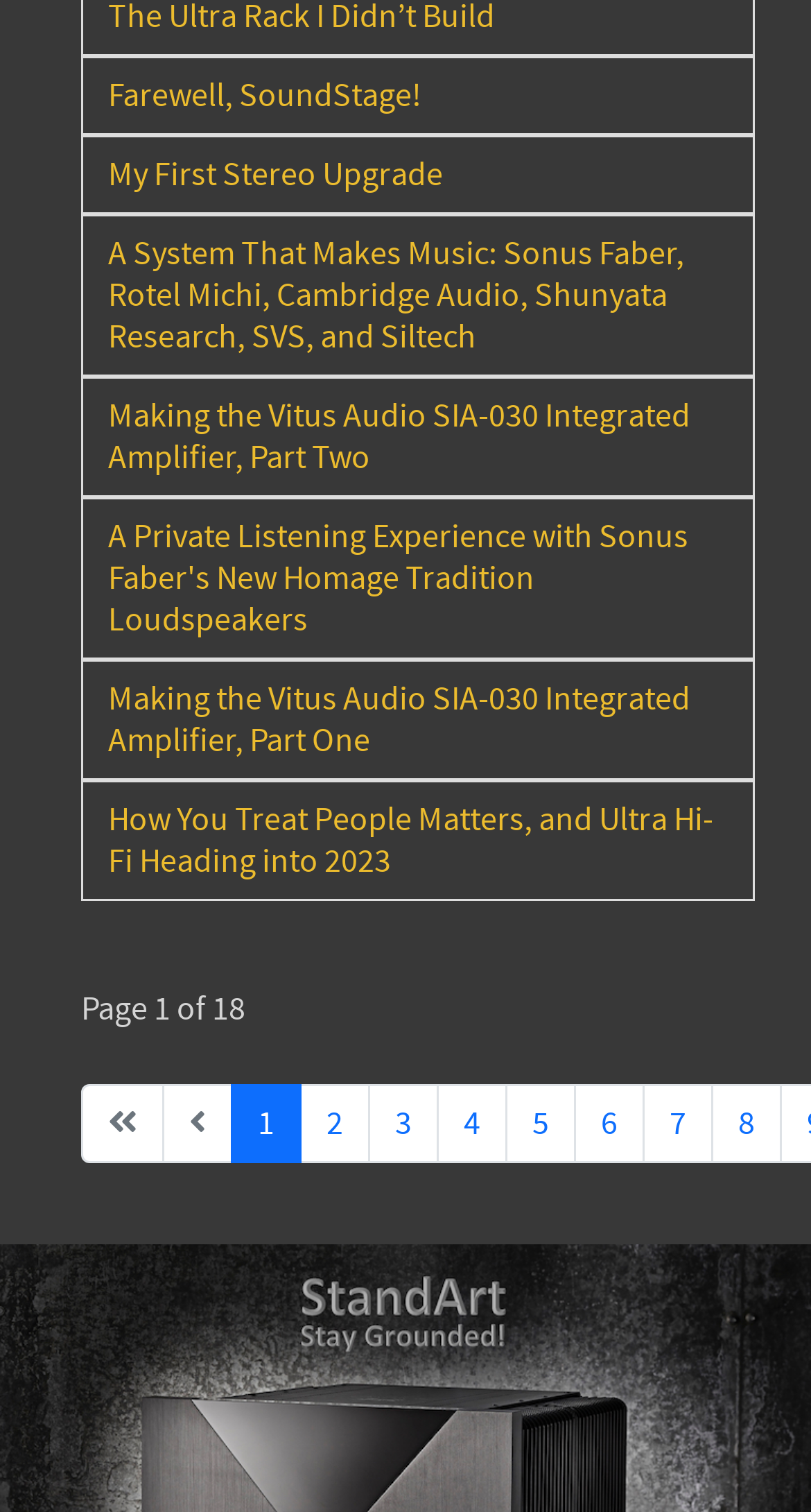Find the bounding box of the web element that fits this description: "Farewell, SoundStage!".

[0.1, 0.038, 0.931, 0.09]